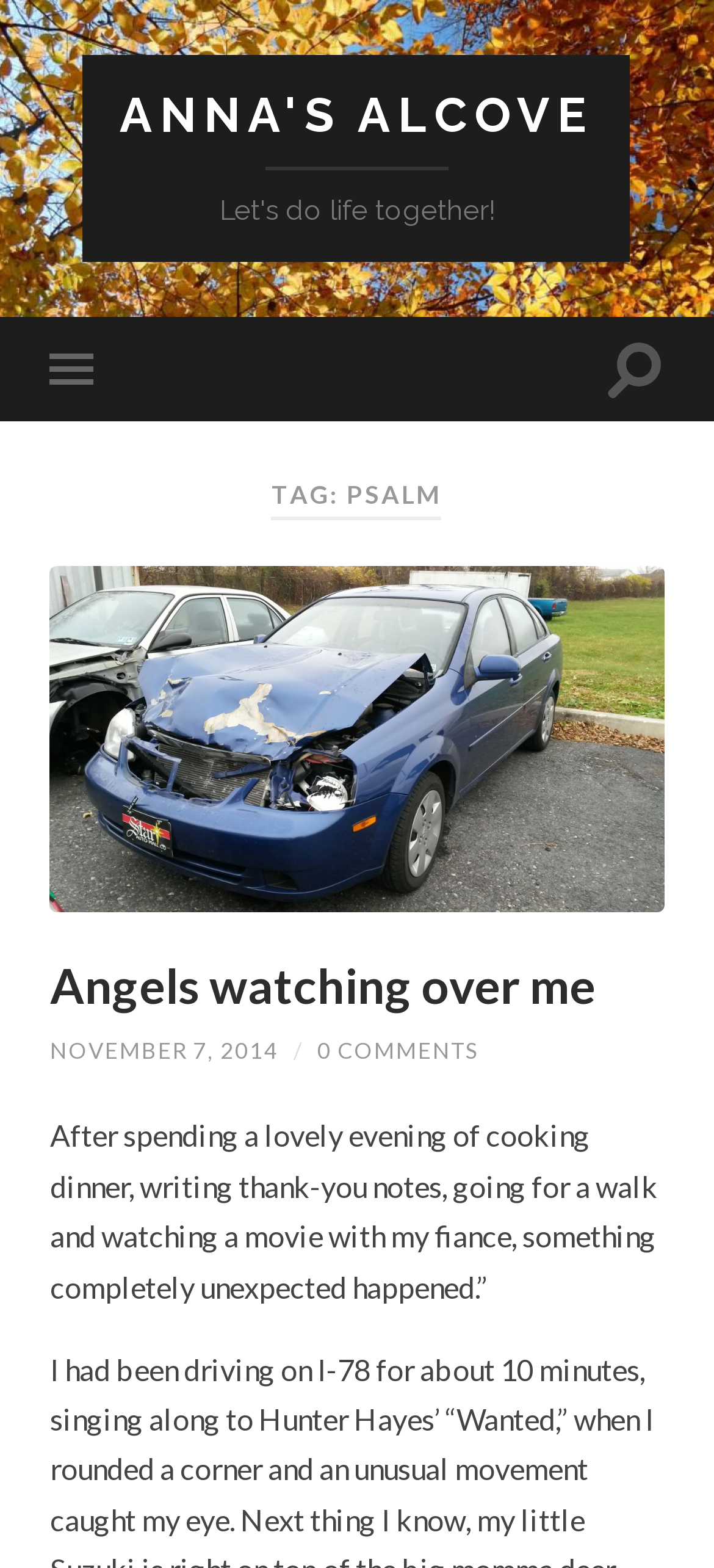What is the title of the post?
Using the image, give a concise answer in the form of a single word or short phrase.

Psalm